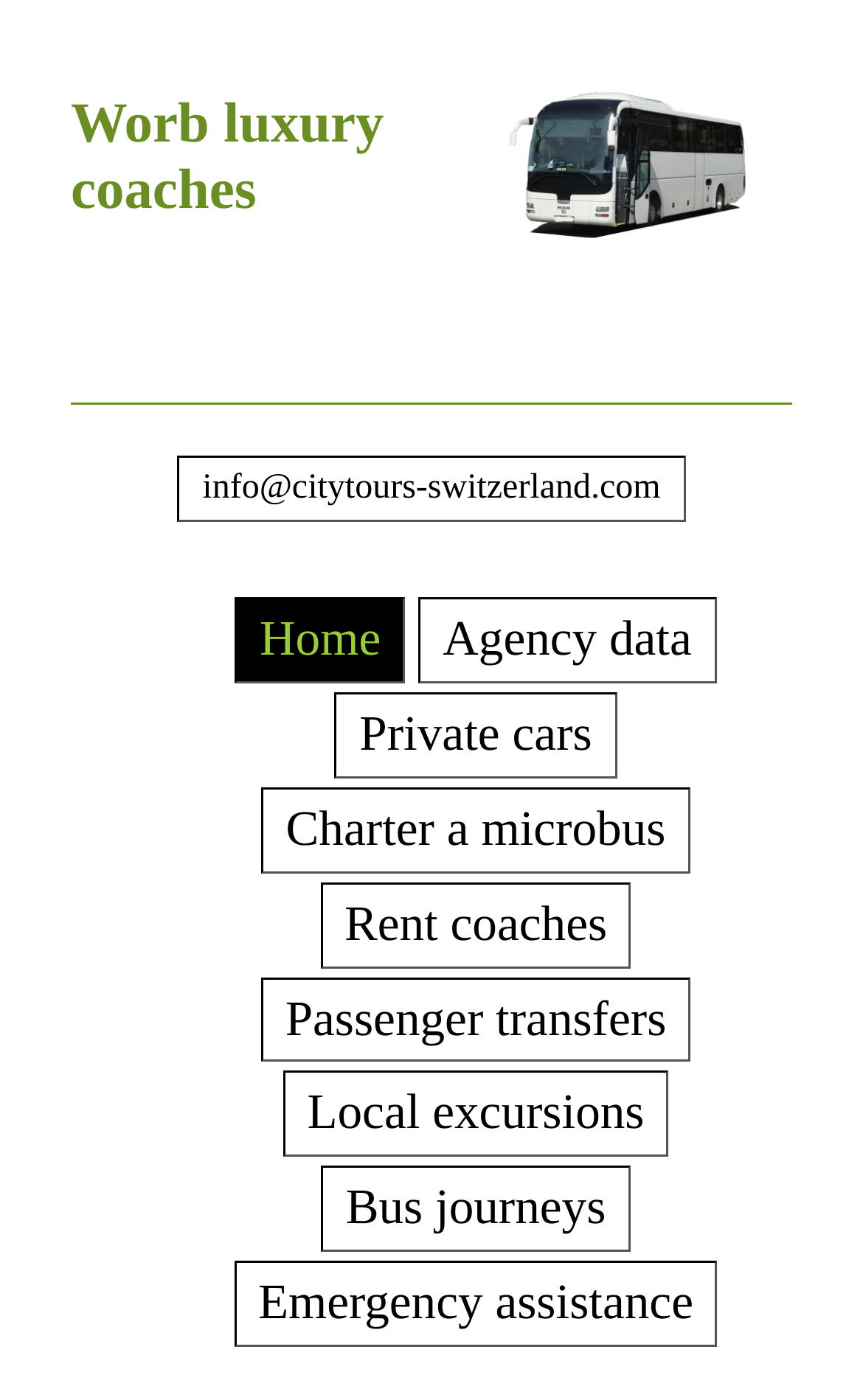Is there an image on the webpage?
Using the image, respond with a single word or phrase.

Yes